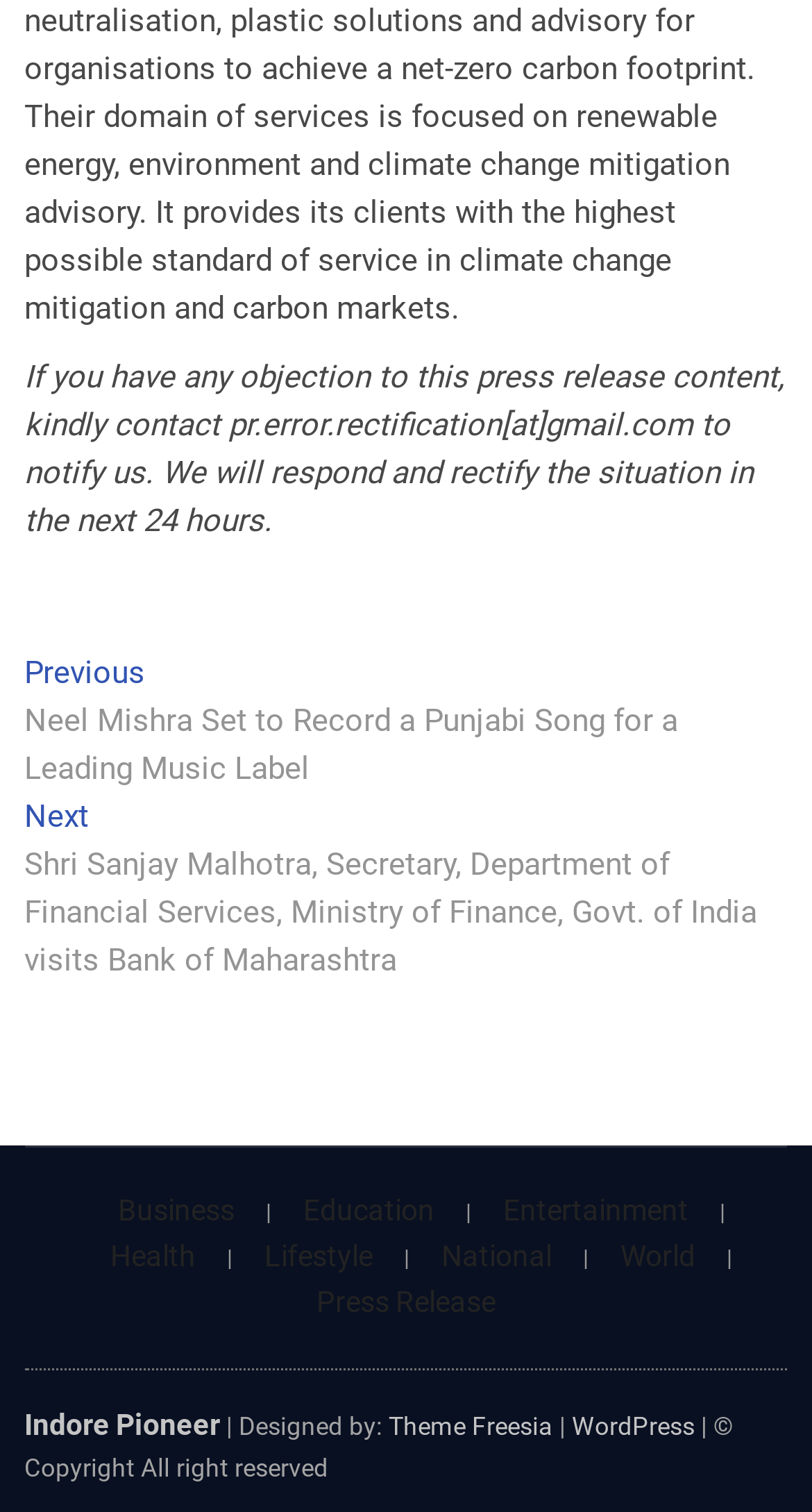Find the UI element described as: "Indore Pioneer" and predict its bounding box coordinates. Ensure the coordinates are four float numbers between 0 and 1, [left, top, right, bottom].

[0.03, 0.93, 0.271, 0.953]